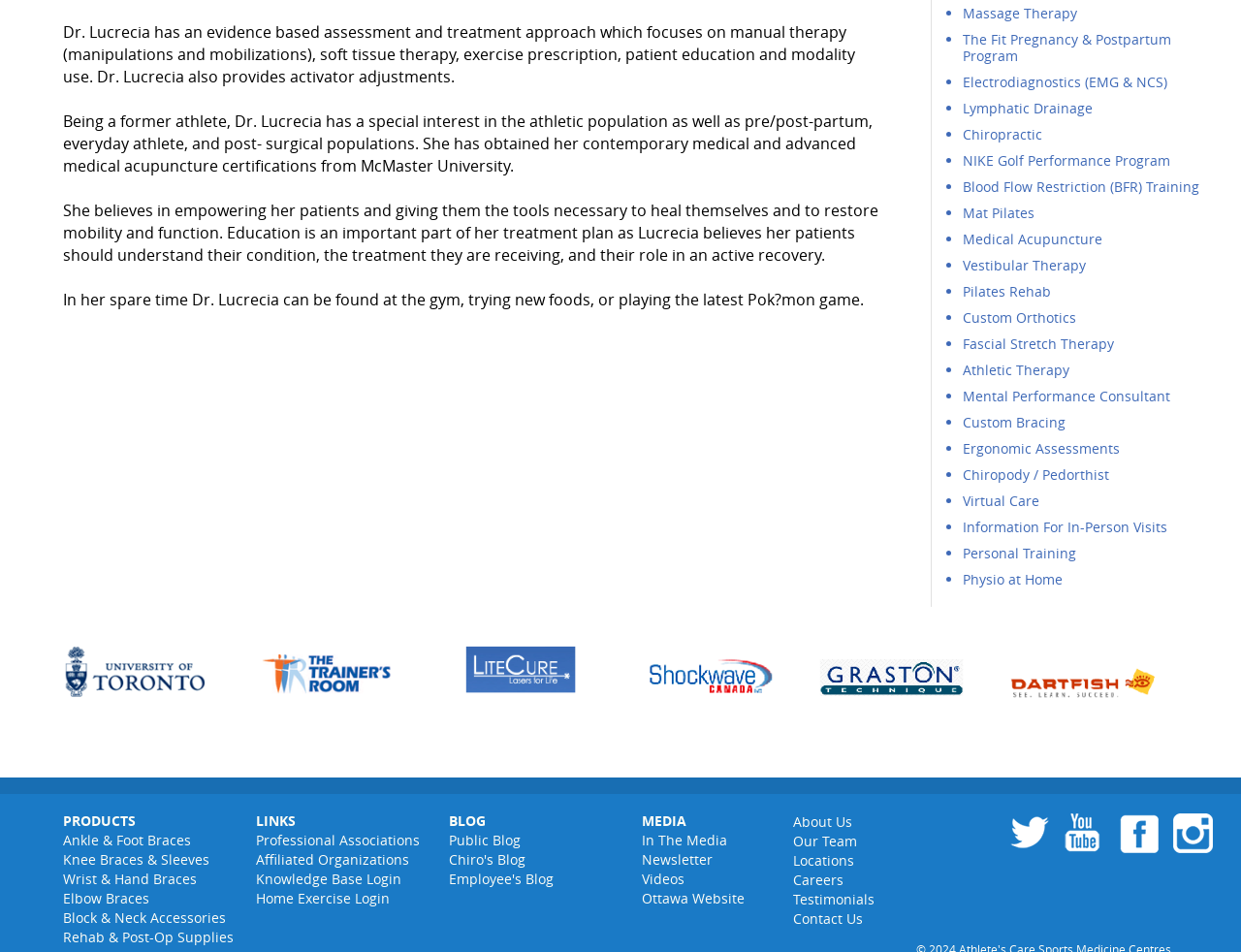Using the provided description Physio at Home, find the bounding box coordinates for the UI element. Provide the coordinates in (top-left x, top-left y, bottom-right x, bottom-right y) format, ensuring all values are between 0 and 1.

[0.776, 0.599, 0.856, 0.618]